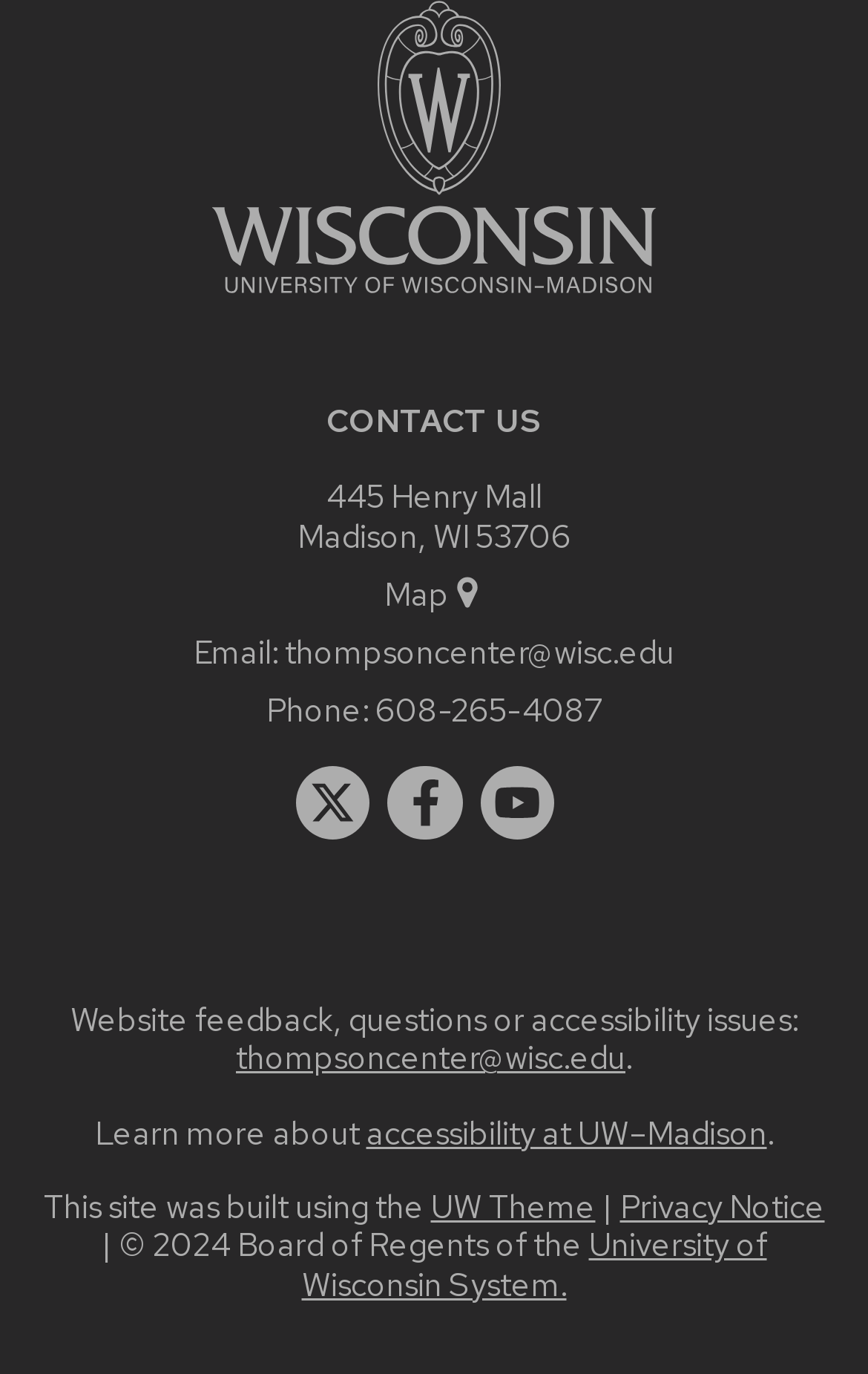With reference to the screenshot, provide a detailed response to the question below:
What is the email address to contact the Thompson Center?

I found the email address by looking at the link element with ID 189, which contains the email address as its text content.